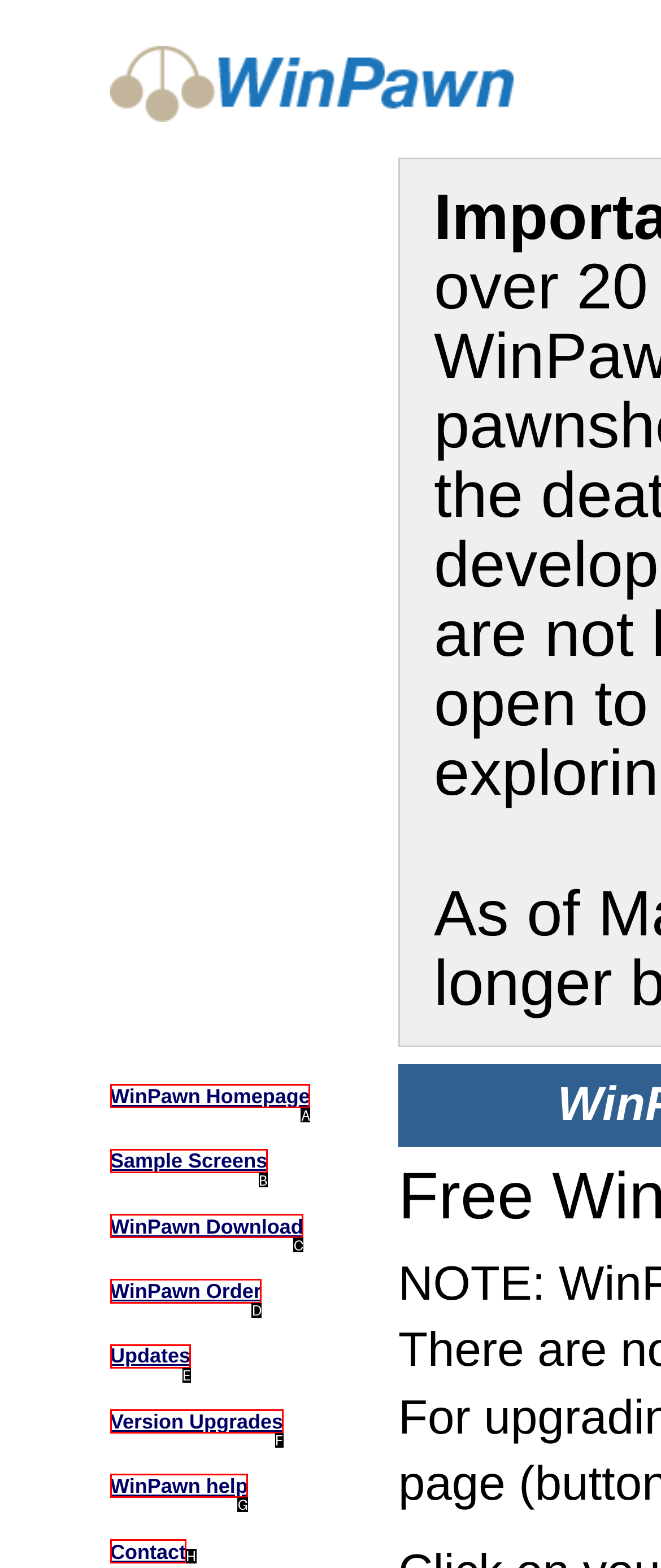Select the letter of the UI element that matches this task: get WinPawn help
Provide the answer as the letter of the correct choice.

G